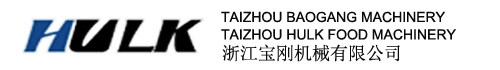How many company names are presented below the logo?
Answer the question with a detailed and thorough explanation.

According to the caption, two company names, 'TAIZHOU BAOGANG MACHINERY' and 'TAIZHOU HULK FOOD MACHINERY', are presented below the logo, accompanied by Chinese characters that correspond to the company name.